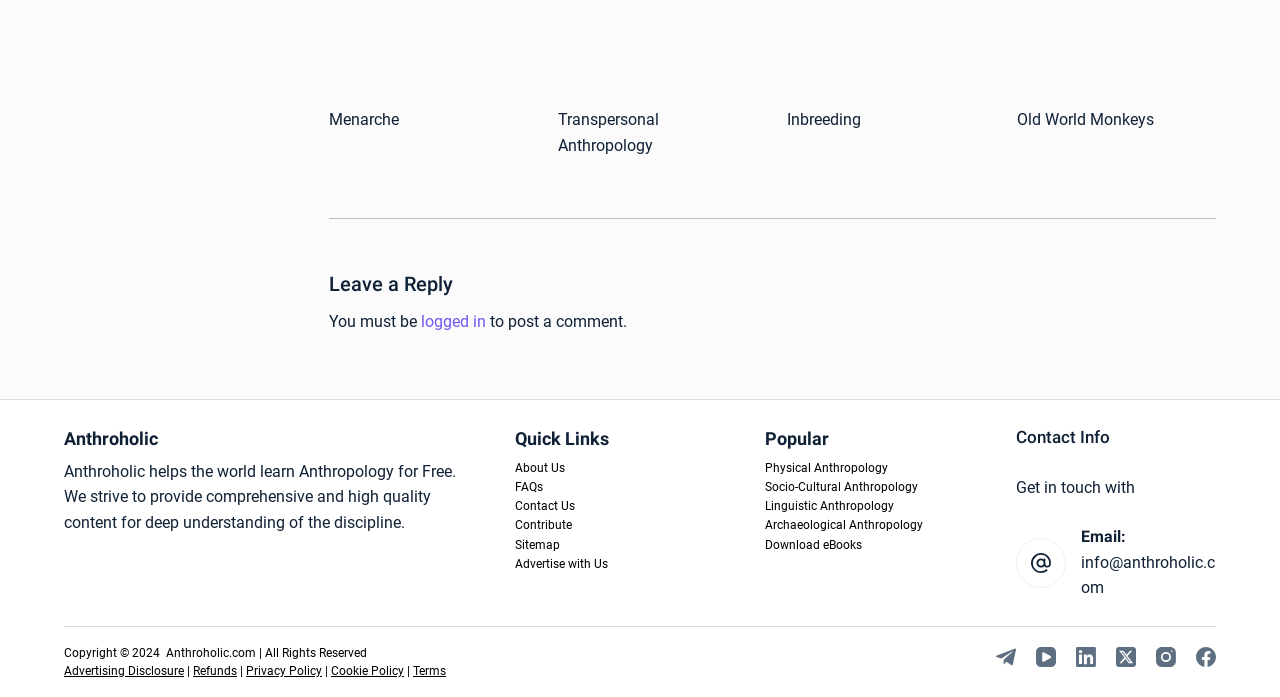Please provide the bounding box coordinates for the element that needs to be clicked to perform the instruction: "Contact Anthroholic via email". The coordinates must consist of four float numbers between 0 and 1, formatted as [left, top, right, bottom].

[0.844, 0.793, 0.949, 0.857]